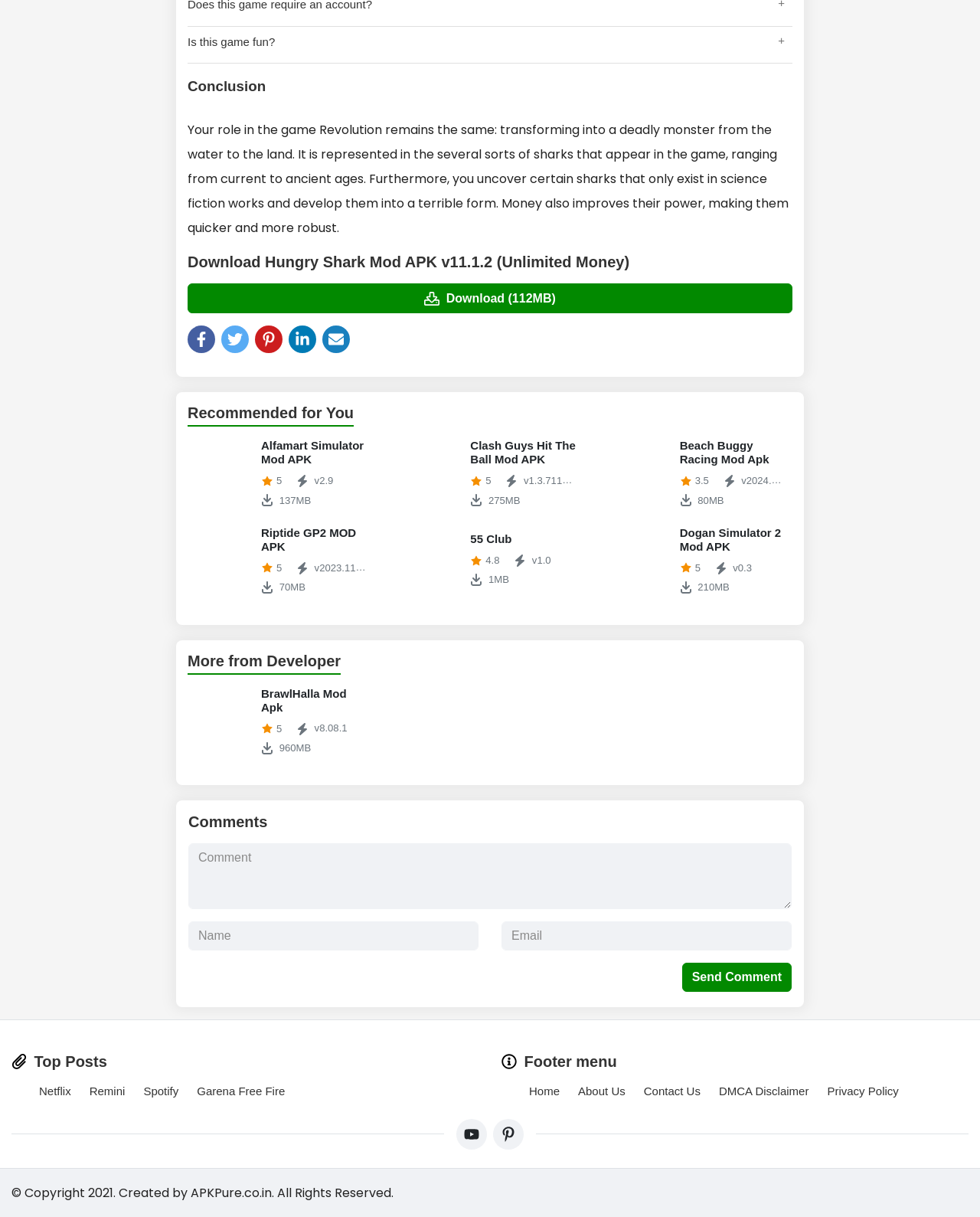Can you identify the bounding box coordinates of the clickable region needed to carry out this instruction: 'Send a comment'? The coordinates should be four float numbers within the range of 0 to 1, stated as [left, top, right, bottom].

[0.696, 0.791, 0.808, 0.815]